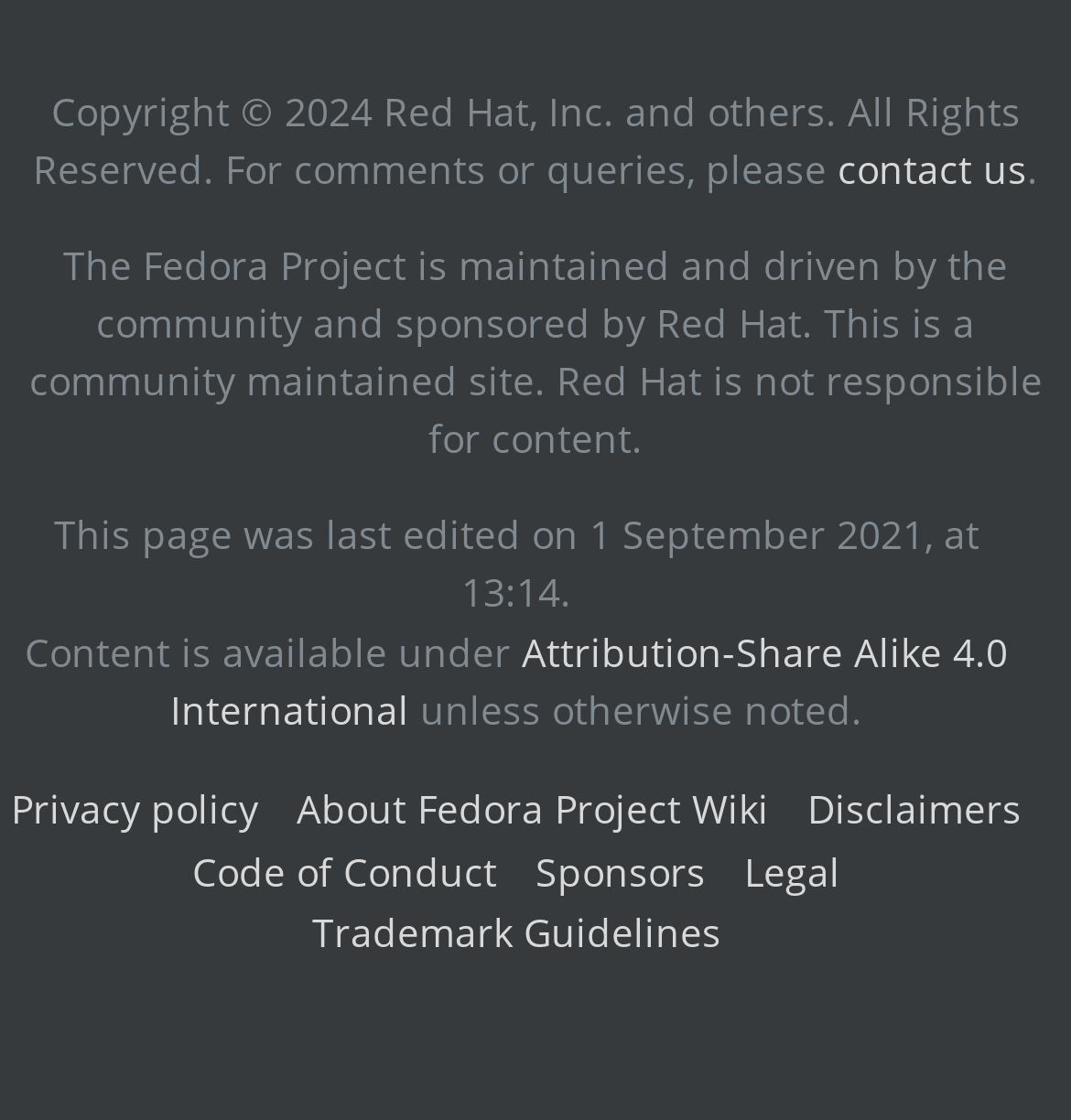Determine the bounding box coordinates of the element that should be clicked to execute the following command: "learn about Fedora Project Wiki".

[0.277, 0.7, 0.718, 0.746]